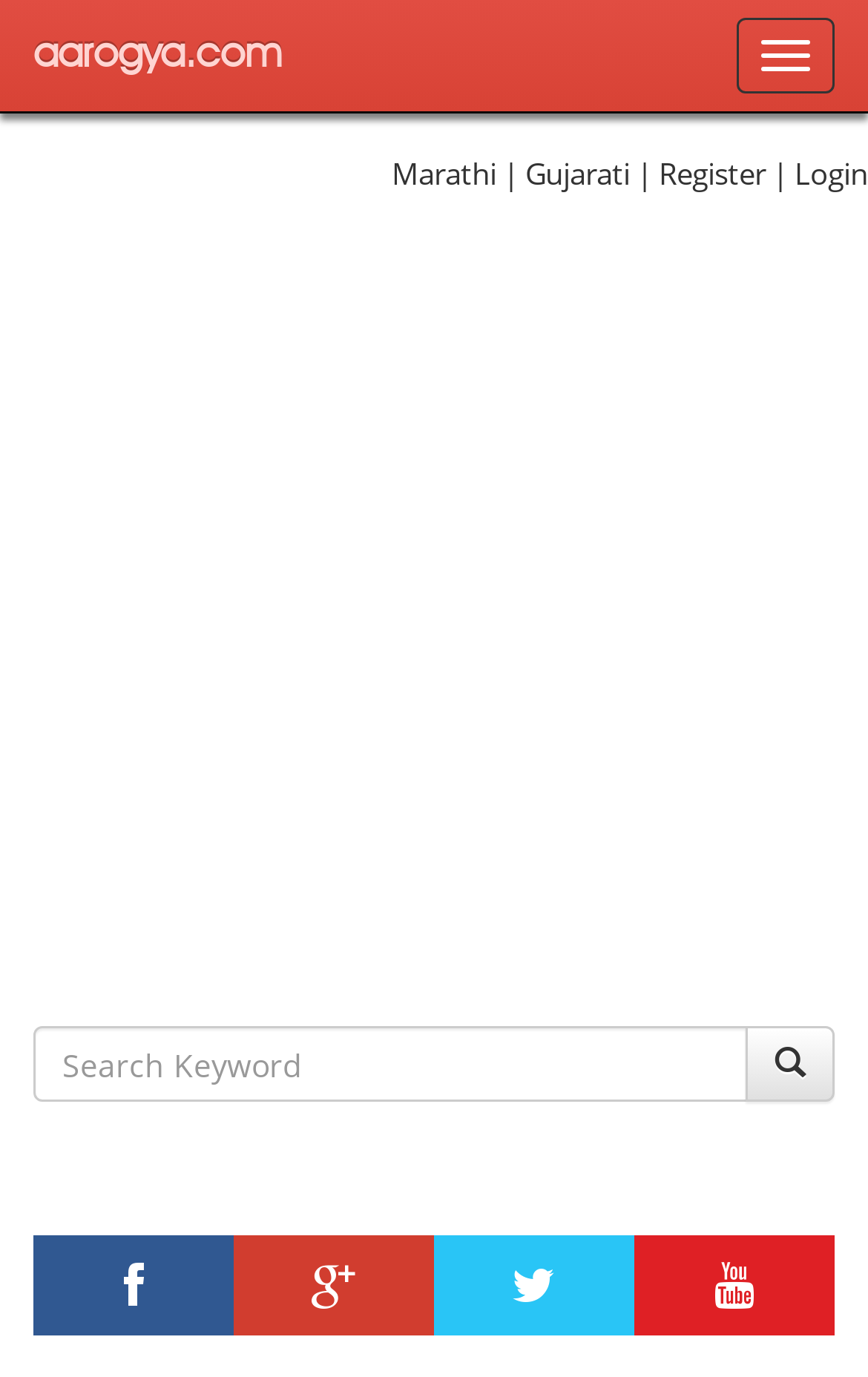Identify the bounding box coordinates of the part that should be clicked to carry out this instruction: "Visit aarogya.com".

[0.0, 0.0, 0.364, 0.081]